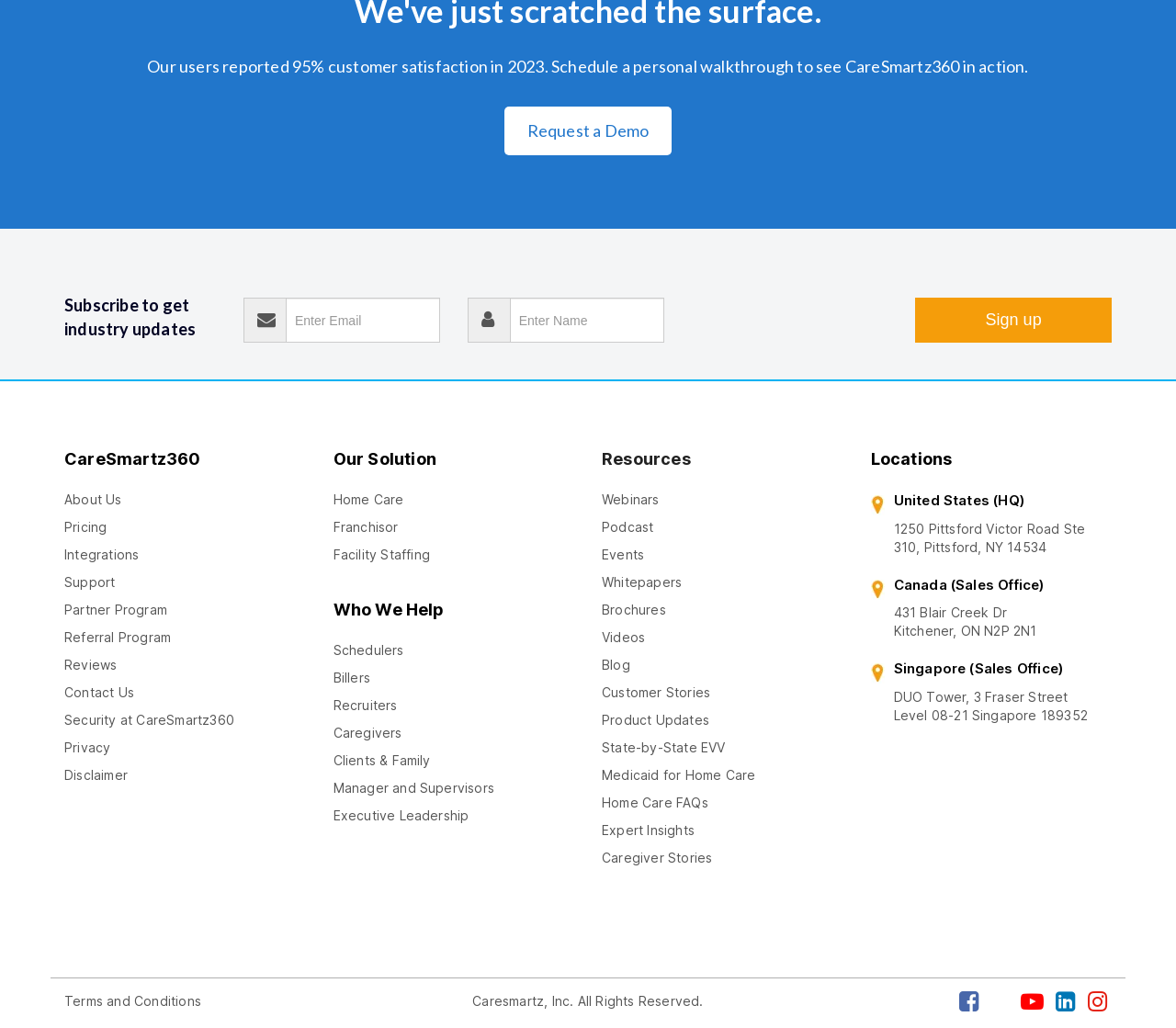Please identify the bounding box coordinates of the element's region that needs to be clicked to fulfill the following instruction: "Visit Facebook page". The bounding box coordinates should consist of four float numbers between 0 and 1, i.e., [left, top, right, bottom].

[0.816, 0.961, 0.832, 0.988]